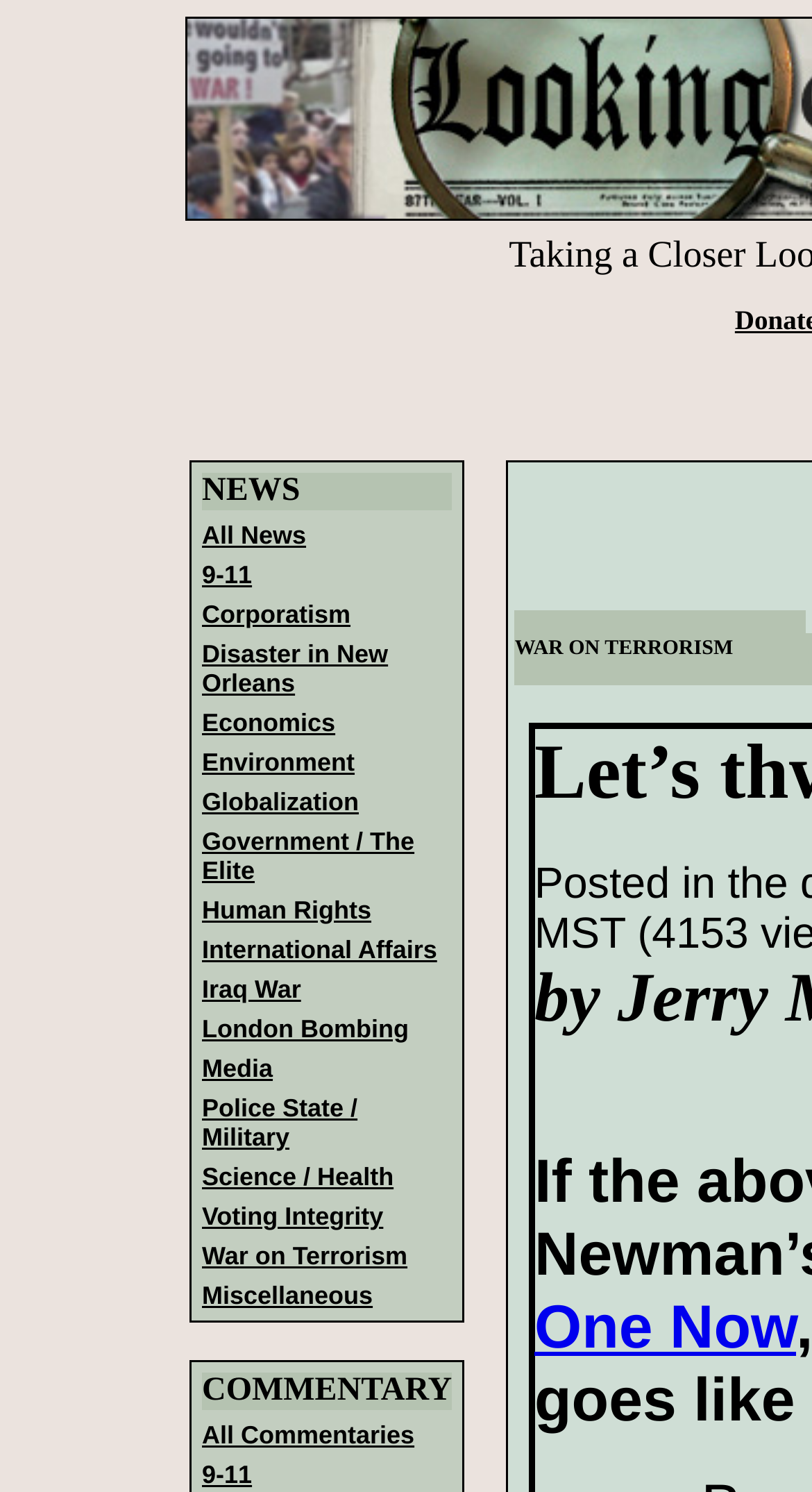What is the first news category?
Please provide a detailed and thorough answer to the question.

The first news category is 'NEWS' which is located at the top of the webpage, in the first table row and cell.